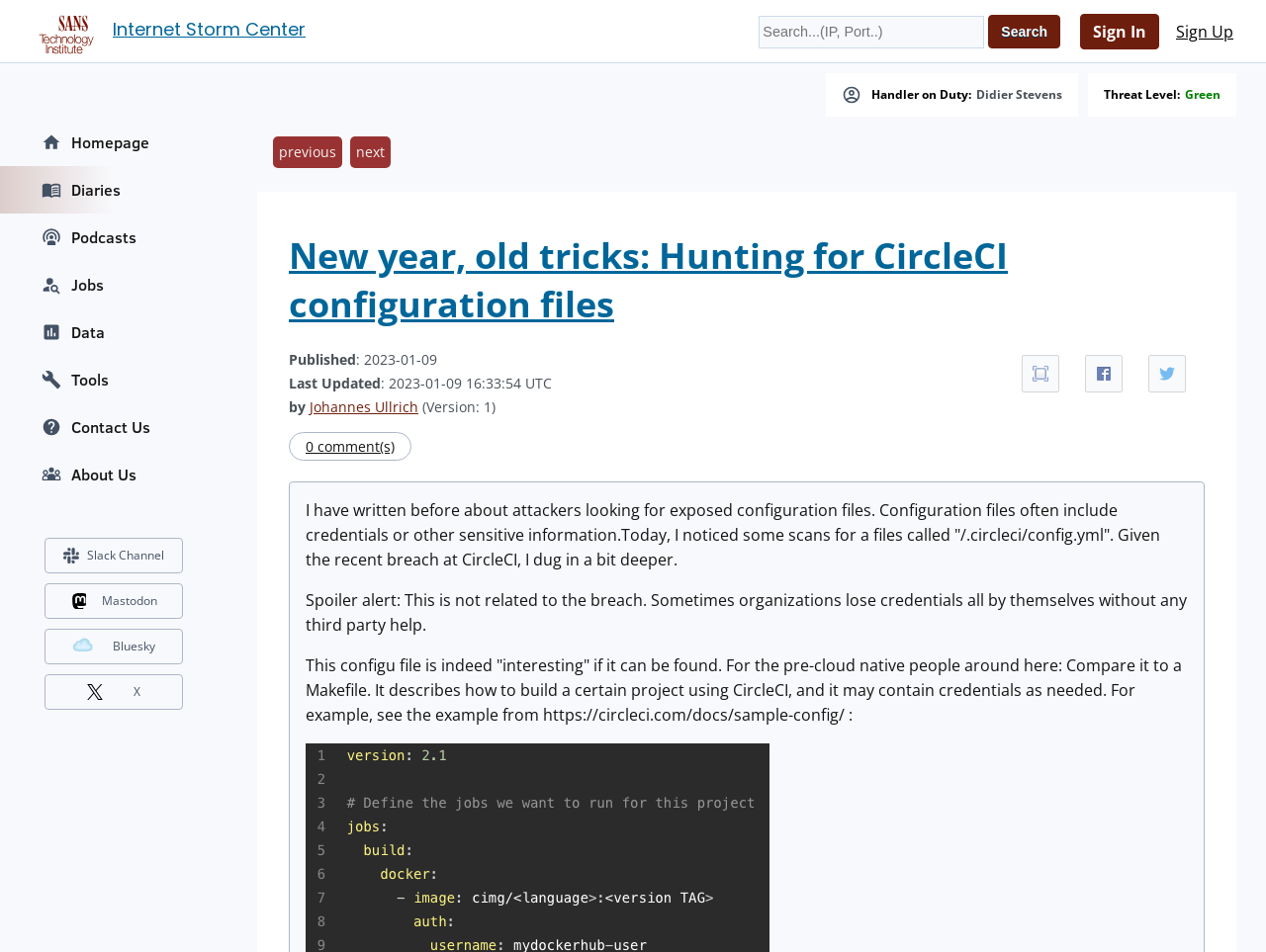Describe every aspect of the webpage comprehensively.

This webpage is about a blog post titled "New year, old tricks: Hunting for CircleCI configuration files" by Johannes Ullrich. At the top, there is a heading "Internet Storm Center" with a link and an image next to it. Below that, there is a search bar with a "Search" button and links to "Sign In" and "Sign Up" on the right side.

On the left side, there are several links to different sections of the website, including "Homepage", "Diaries", "Podcasts", "Jobs", "Data", "Tools", "Contact Us", and "About Us", each with a small image next to it.

In the main content area, there is a heading with the title of the blog post, followed by the author's name and a publication date. The blog post discusses how attackers are looking for exposed configuration files, specifically a file called "/.circleci/config.yml", and how it can contain sensitive information.

The blog post is divided into several paragraphs, with some text highlighted in bold. There are also links to share the post on Facebook, Twitter, and to view it in full screen.

At the bottom of the page, there are links to previous and next posts, as well as a link to comment on the post. There are also several social media links, including Slack Channel, Mastodon, Bluesky, and X.